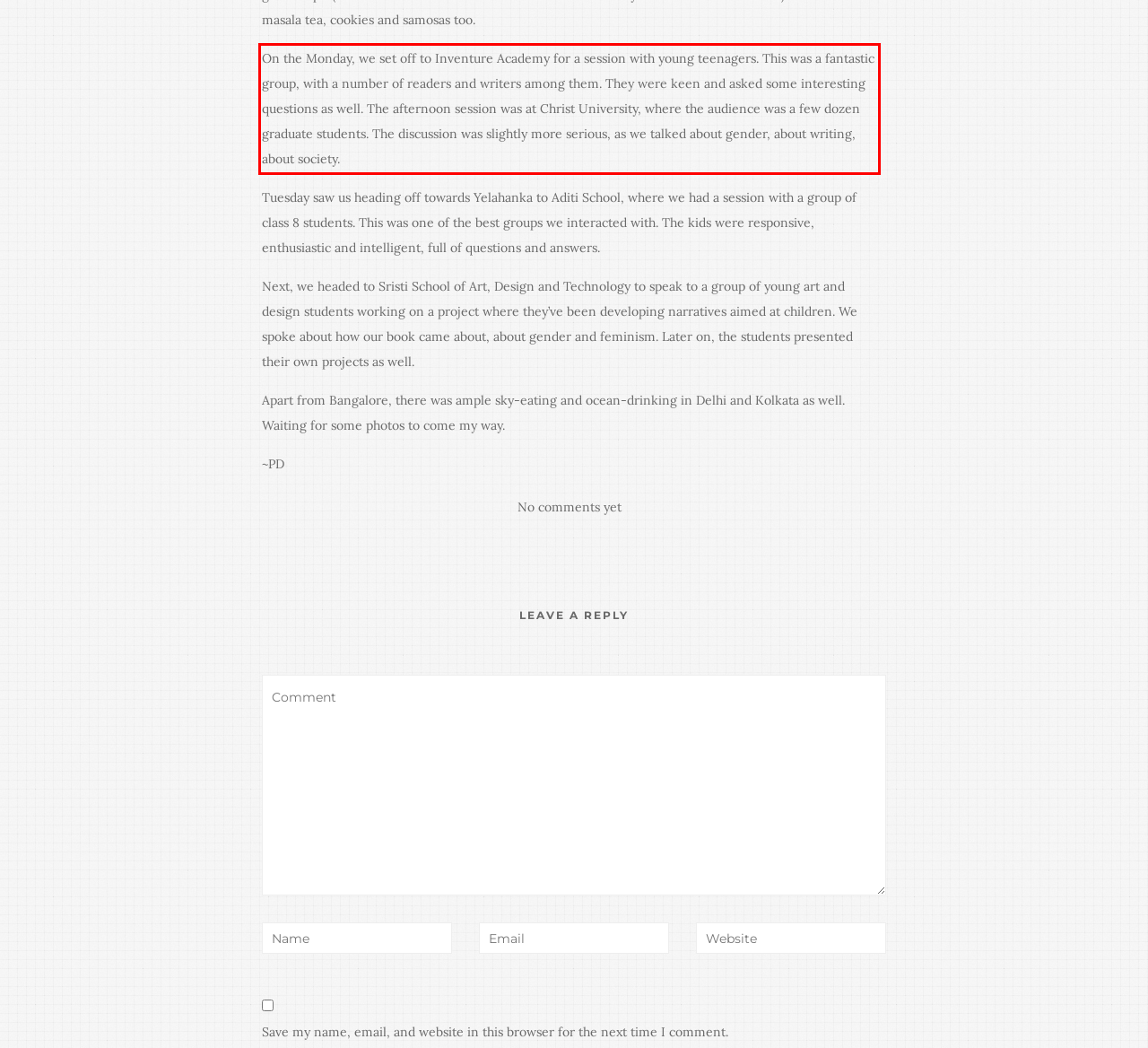Extract and provide the text found inside the red rectangle in the screenshot of the webpage.

On the Monday, we set off to Inventure Academy for a session with young teenagers. This was a fantastic group, with a number of readers and writers among them. They were keen and asked some interesting questions as well. The afternoon session was at Christ University, where the audience was a few dozen graduate students. The discussion was slightly more serious, as we talked about gender, about writing, about society.